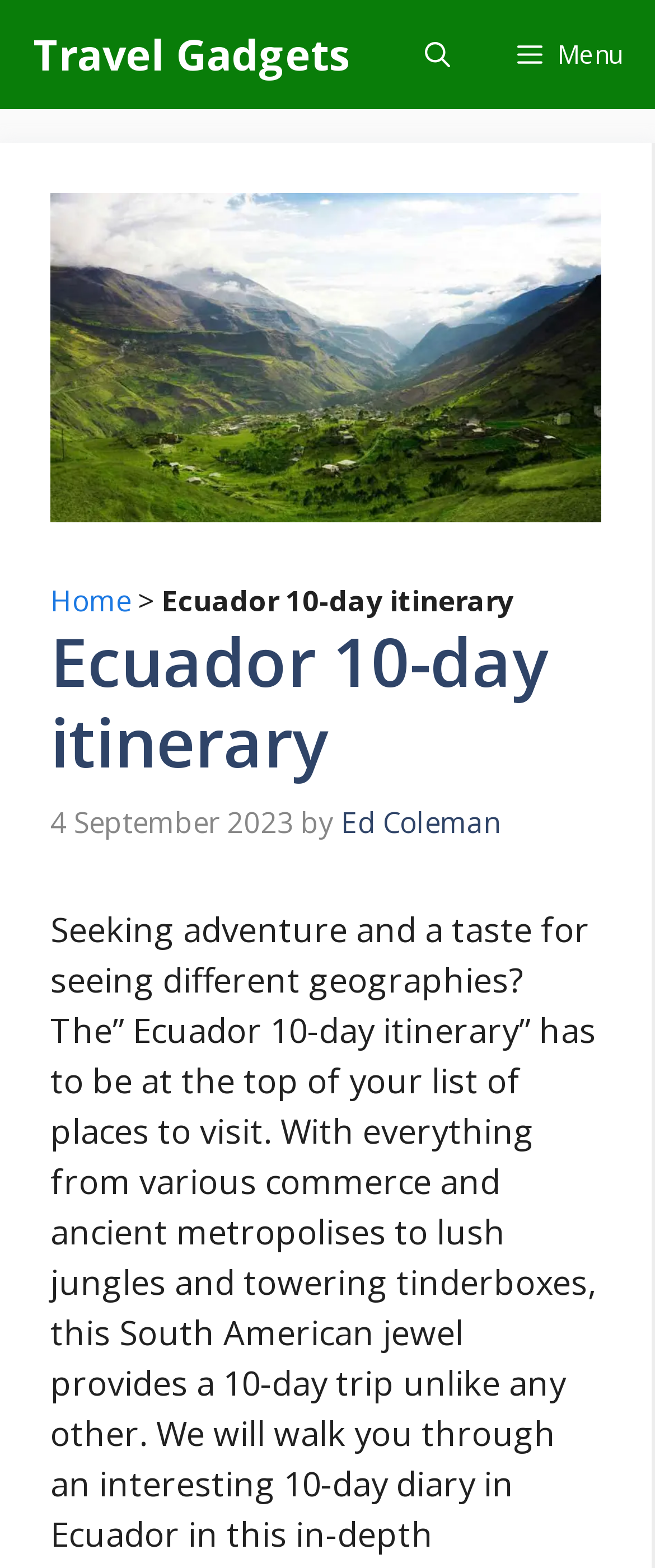What is the name of the navigation menu?
Please answer using one word or phrase, based on the screenshot.

Primary